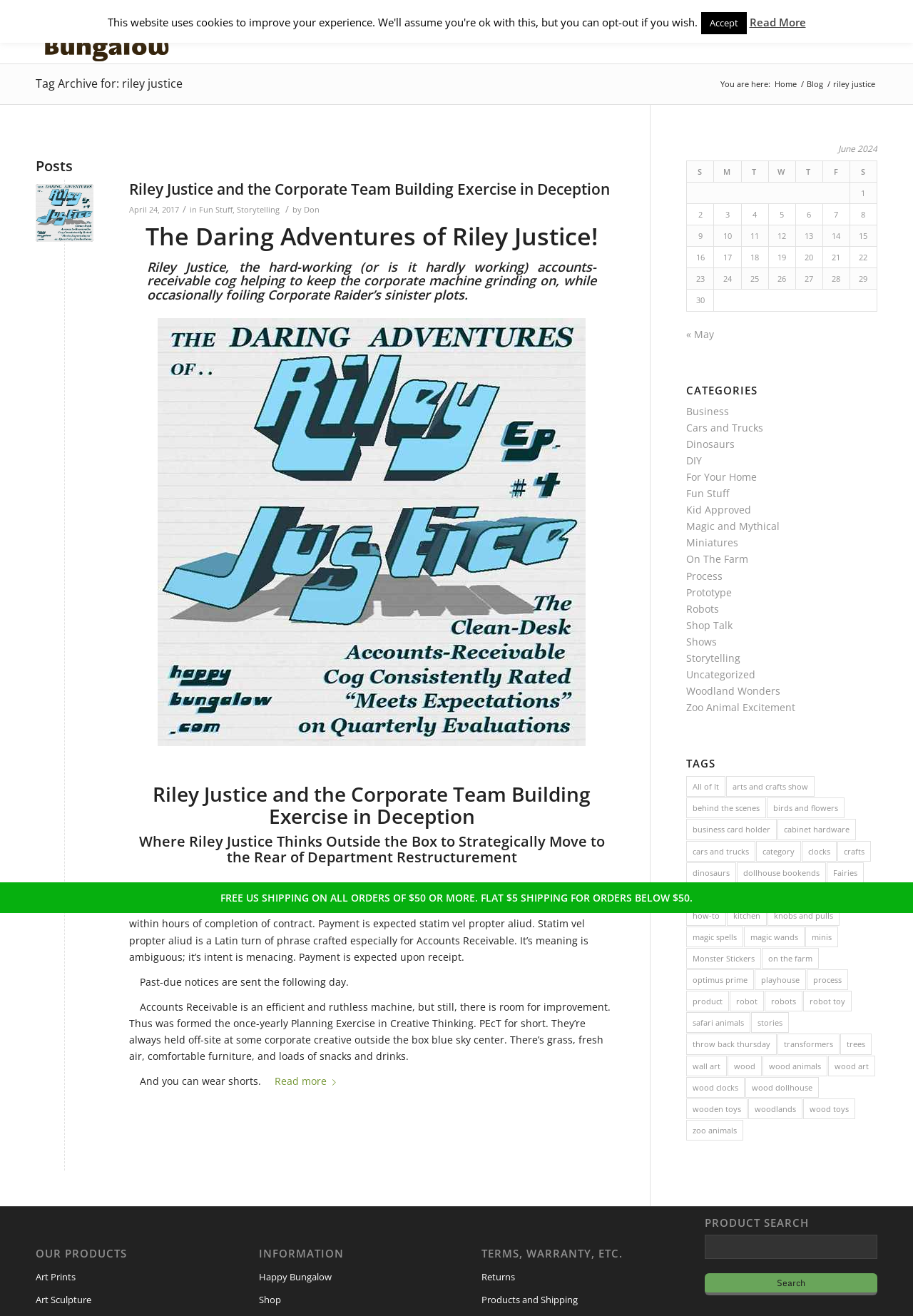What is the name of the blog?
Ensure your answer is thorough and detailed.

The name of the blog can be found in the top left corner of the webpage, where it says 'Happy Bungalow' in a logo format.